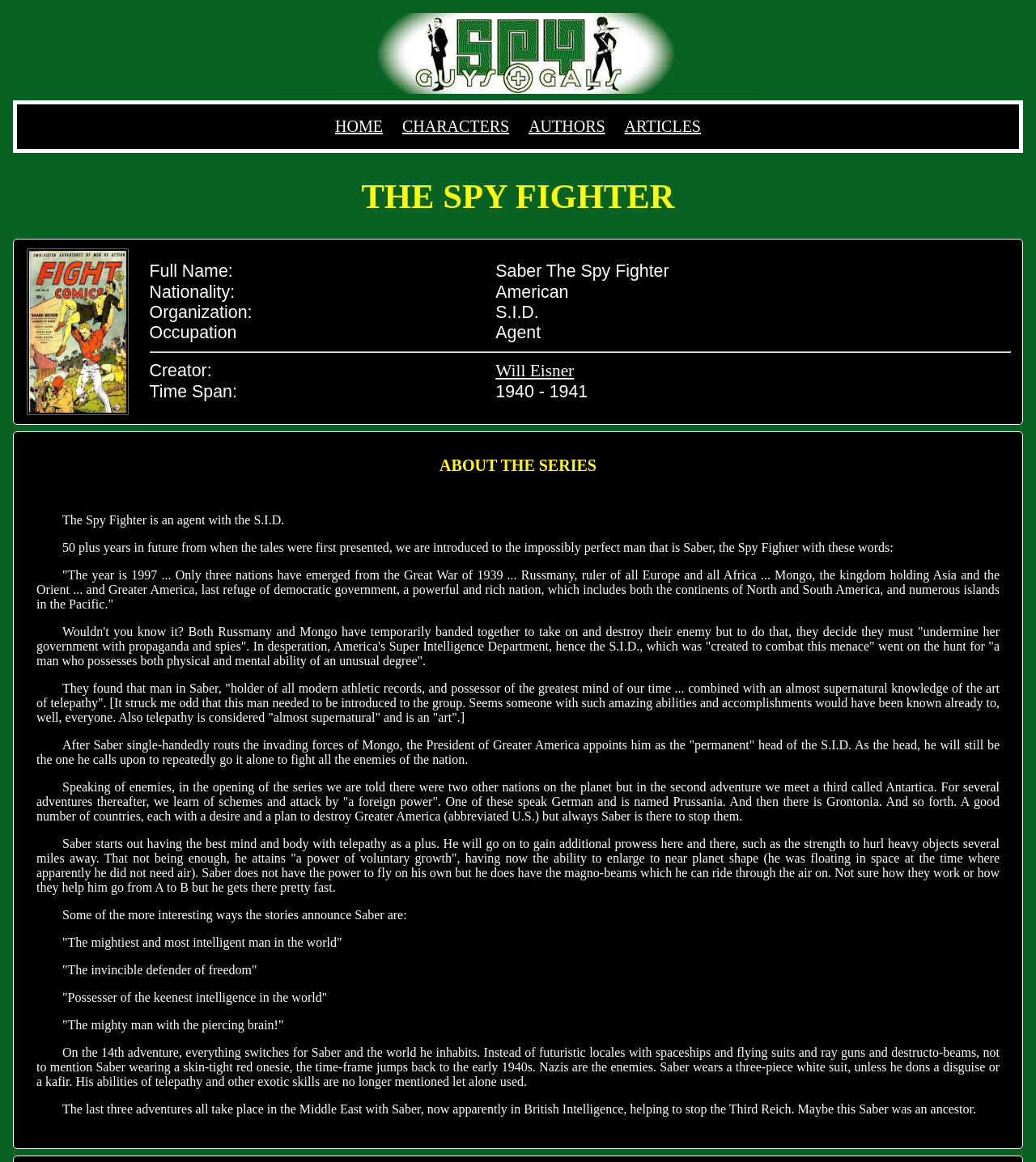Given the element description, predict the bounding box coordinates in the format (top-left x, top-left y, bottom-right x, bottom-right y). Make sure all values are between 0 and 1. Here is the element description: Will Eisner

[0.478, 0.311, 0.554, 0.328]